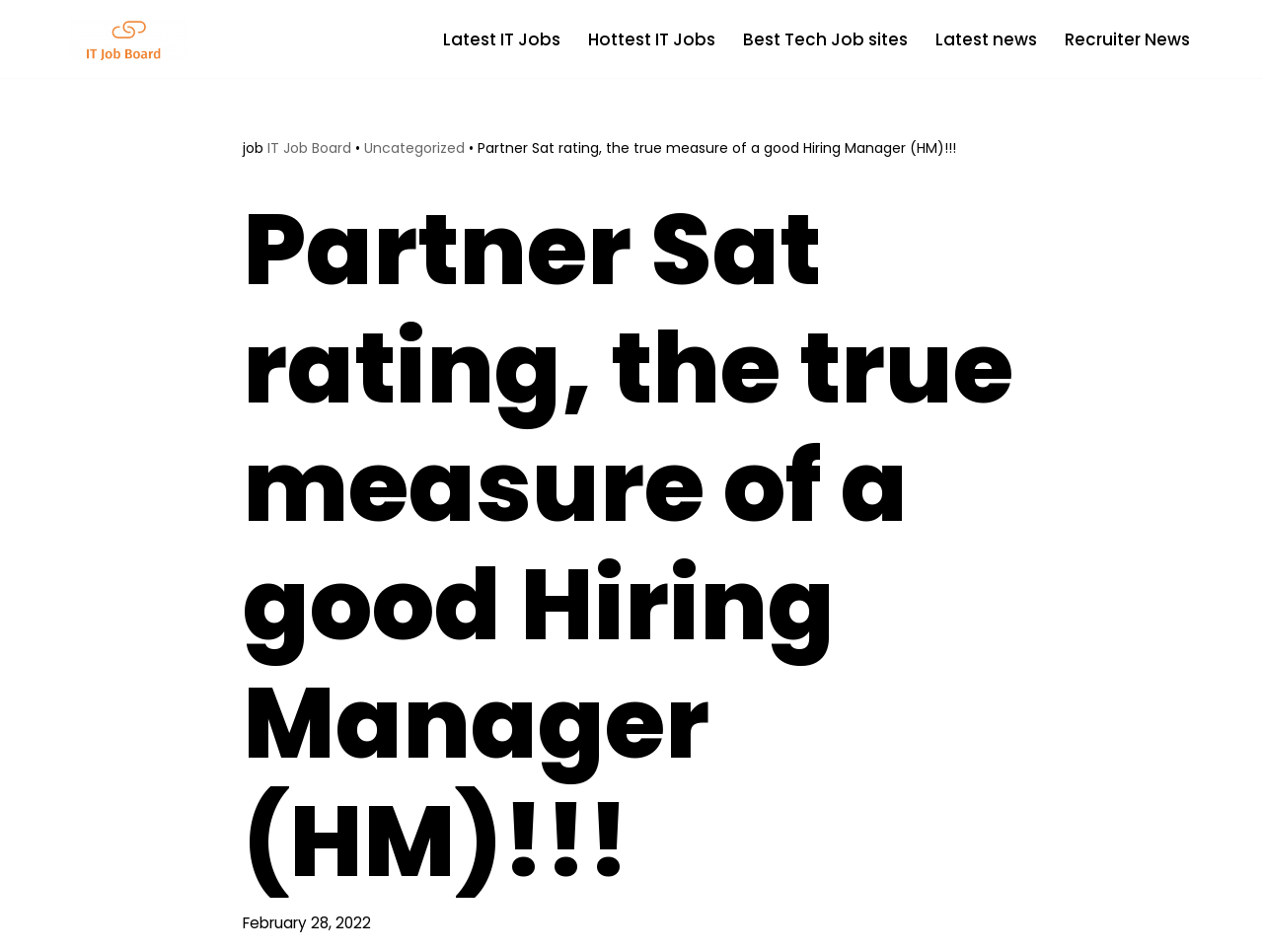Extract the heading text from the webpage.

Partner Sat rating, the true measure of a good Hiring Manager (HM)!!!